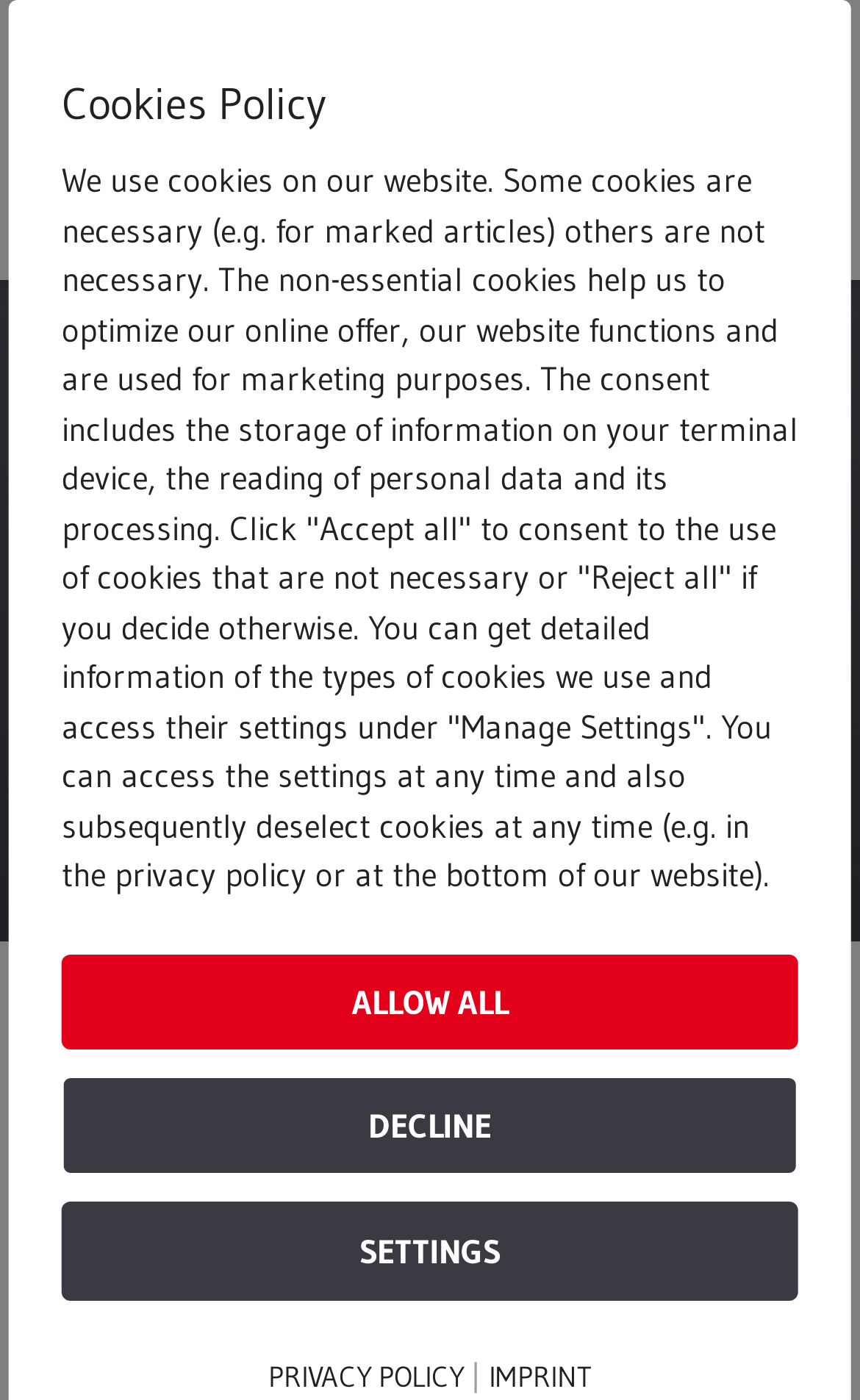What is the alternative text of the image in the navigation menu?
Using the details shown in the screenshot, provide a comprehensive answer to the question.

I looked at the image element in the navigation menu and found that it does not have any alternative text.